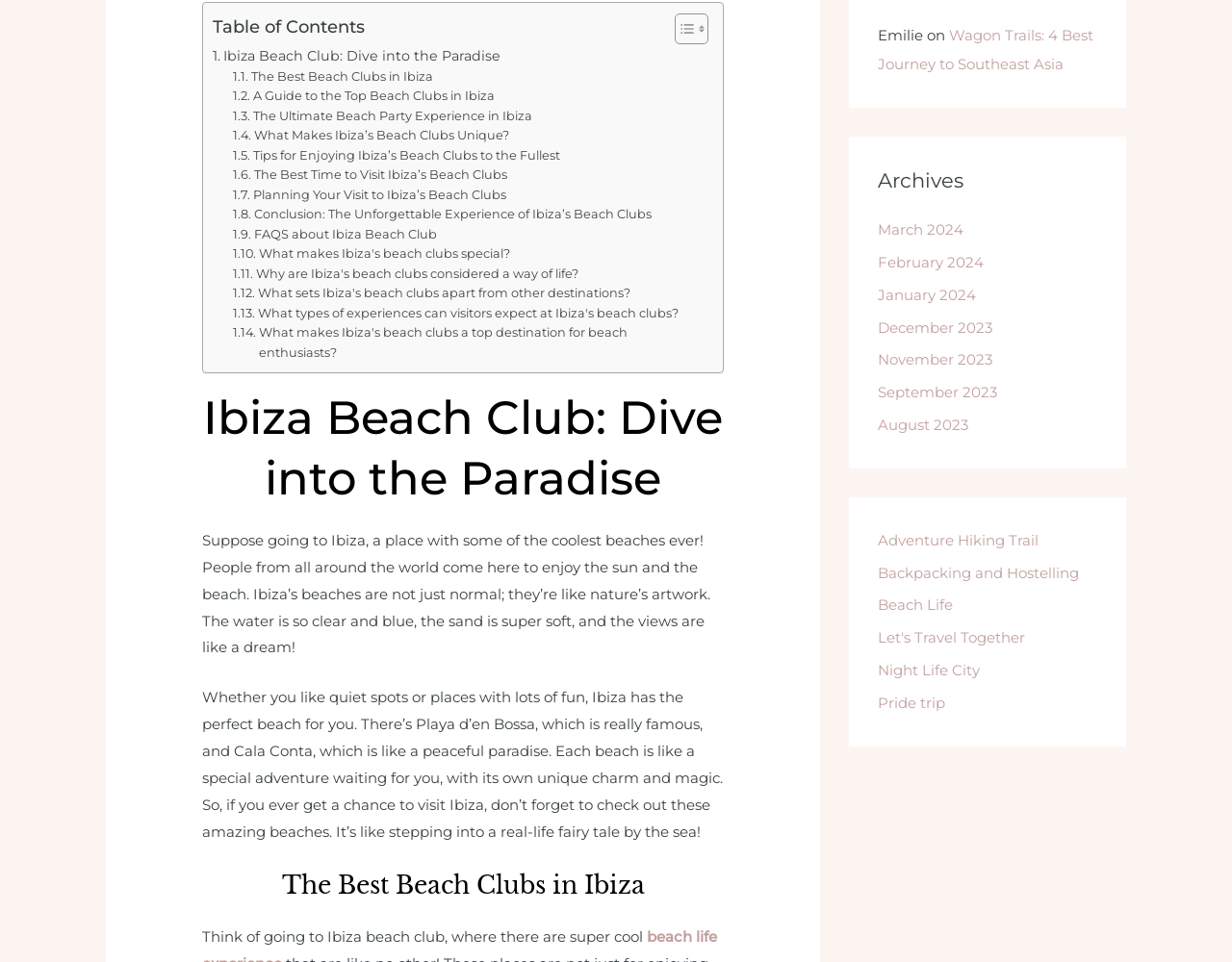Answer the question using only a single word or phrase: 
What is the main topic of this webpage?

Ibiza Beach Club